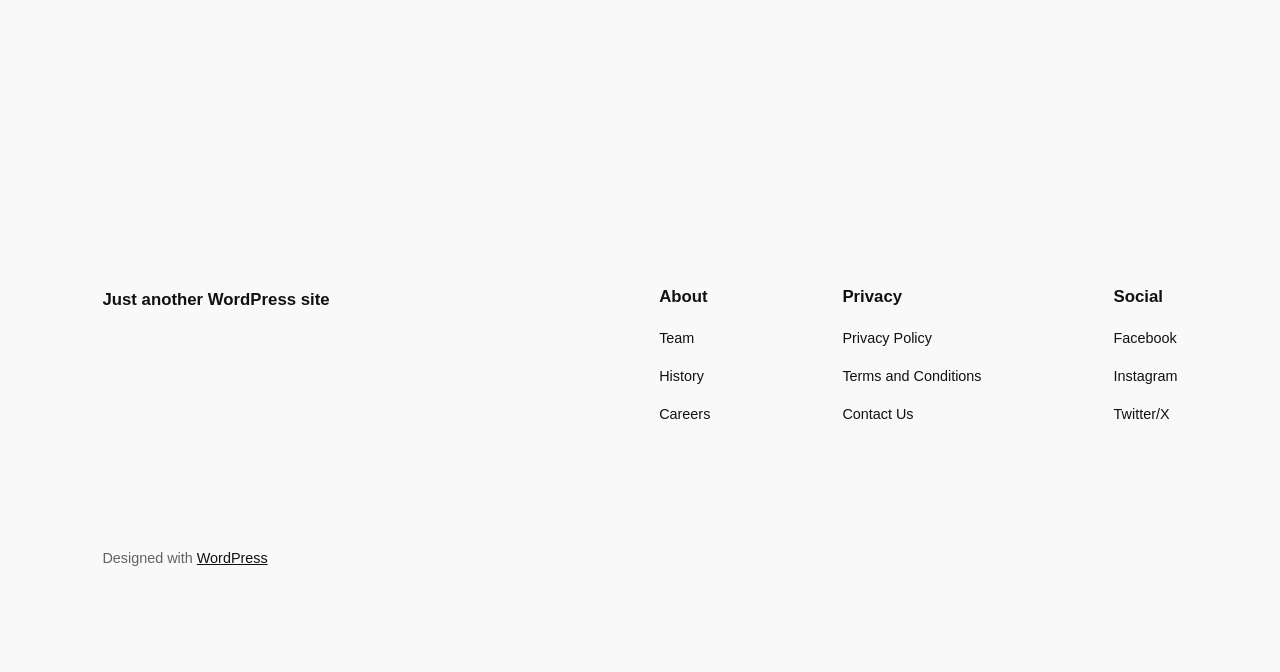Select the bounding box coordinates of the element I need to click to carry out the following instruction: "Visit the Team page".

[0.515, 0.486, 0.542, 0.52]